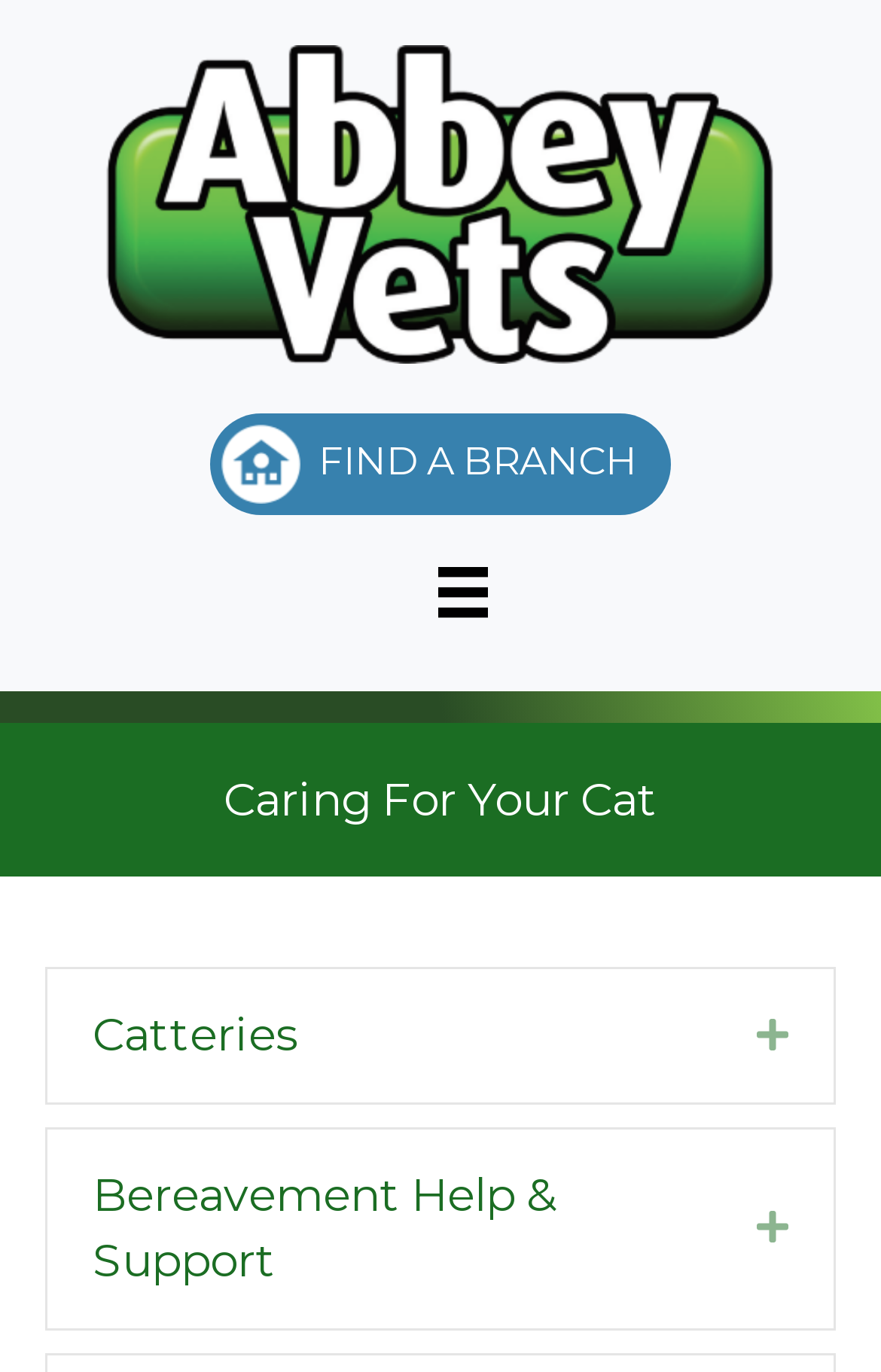Determine the bounding box coordinates of the section I need to click to execute the following instruction: "Open the Menu". Provide the coordinates as four float numbers between 0 and 1, i.e., [left, top, right, bottom].

[0.464, 0.402, 0.588, 0.462]